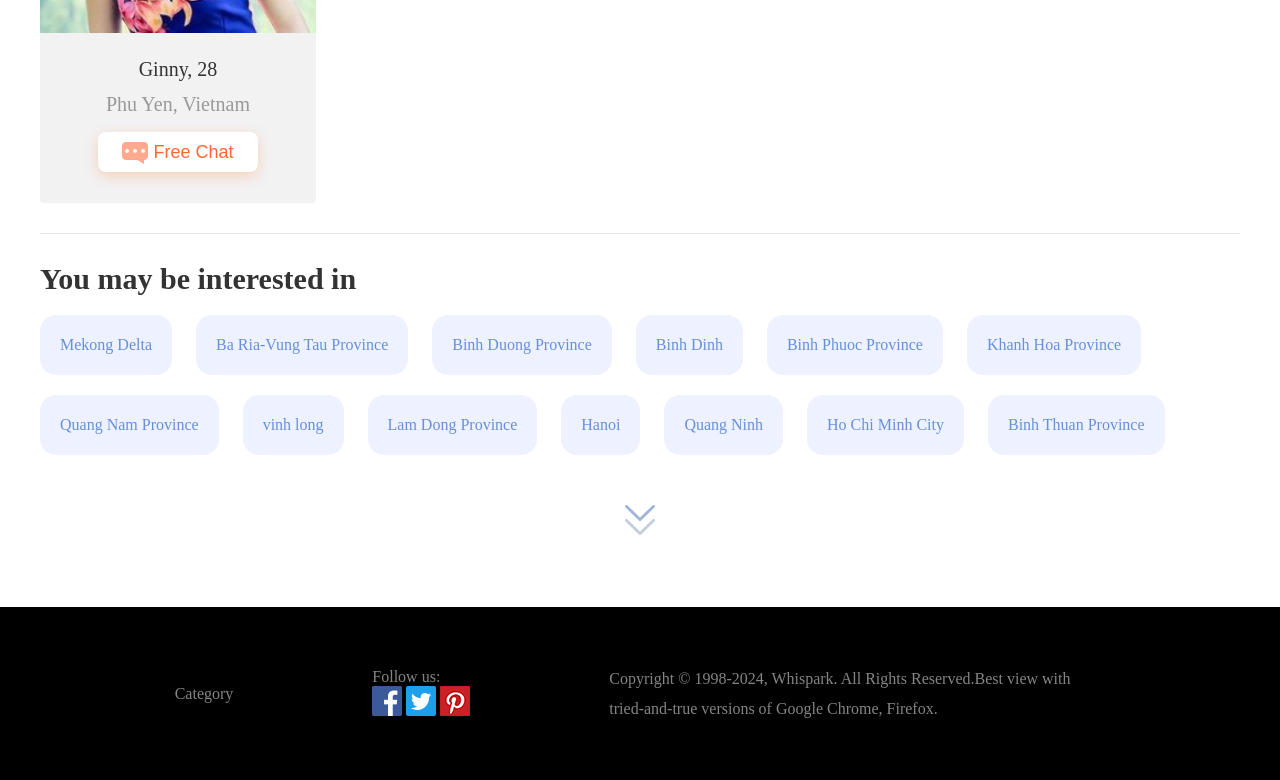Determine the bounding box coordinates of the UI element that matches the following description: "Quang Nam Province". The coordinates should be four float numbers between 0 and 1 in the format [left, top, right, bottom].

[0.031, 0.533, 0.19, 0.555]